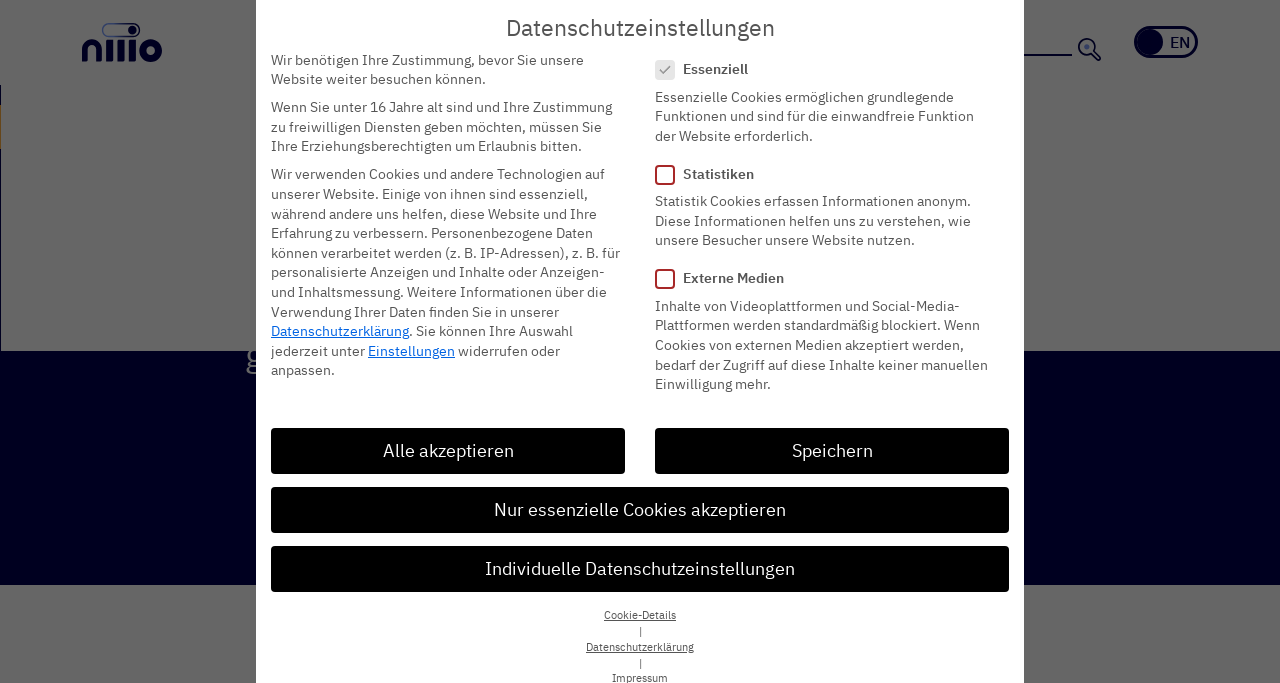Using the elements shown in the image, answer the question comprehensively: What are the three types of cookies that can be accepted?

I found this answer by looking at the 'Datenschutzeinstellungen' section, which lists three types of cookies that can be accepted: 'Essenziell', 'Statistiken', and 'Externe Medien'.